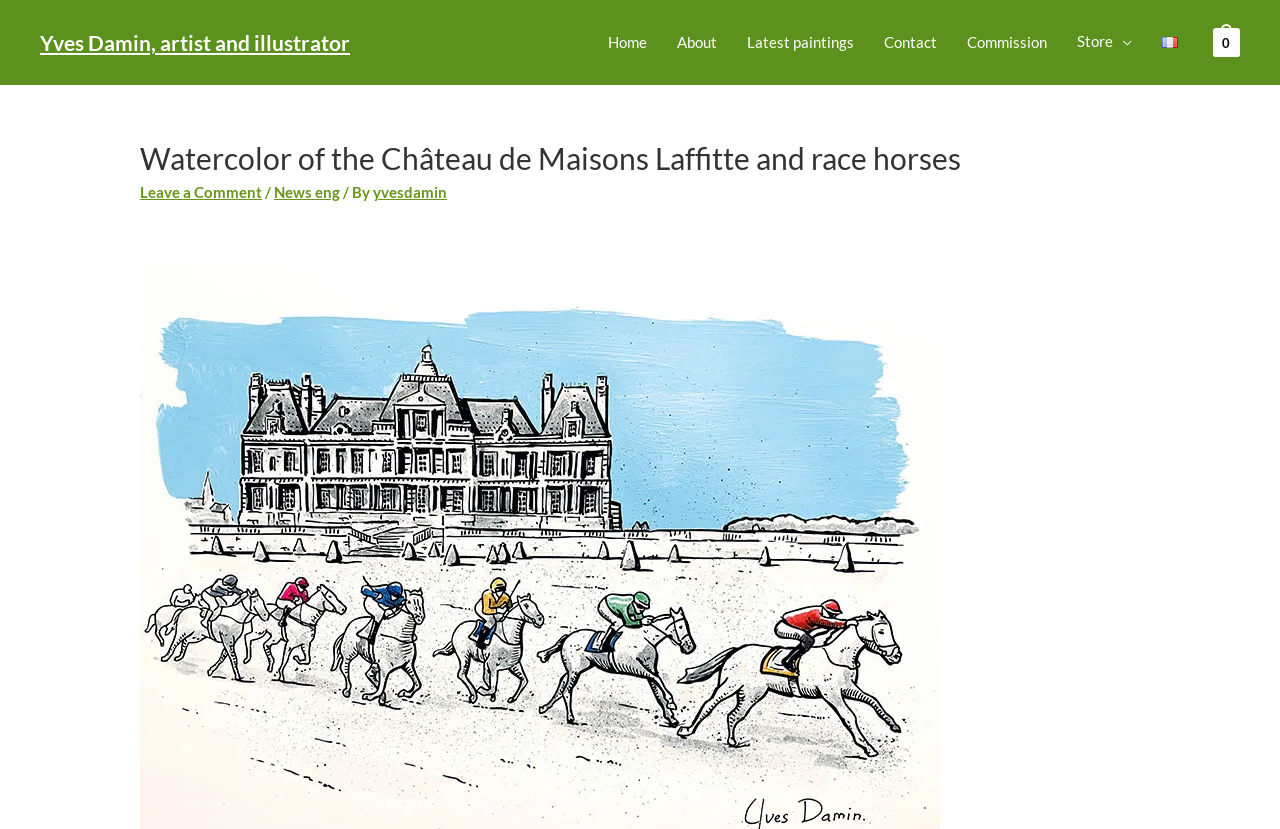Could you provide the bounding box coordinates for the portion of the screen to click to complete this instruction: "Go to the home page"?

[0.463, 0.044, 0.517, 0.056]